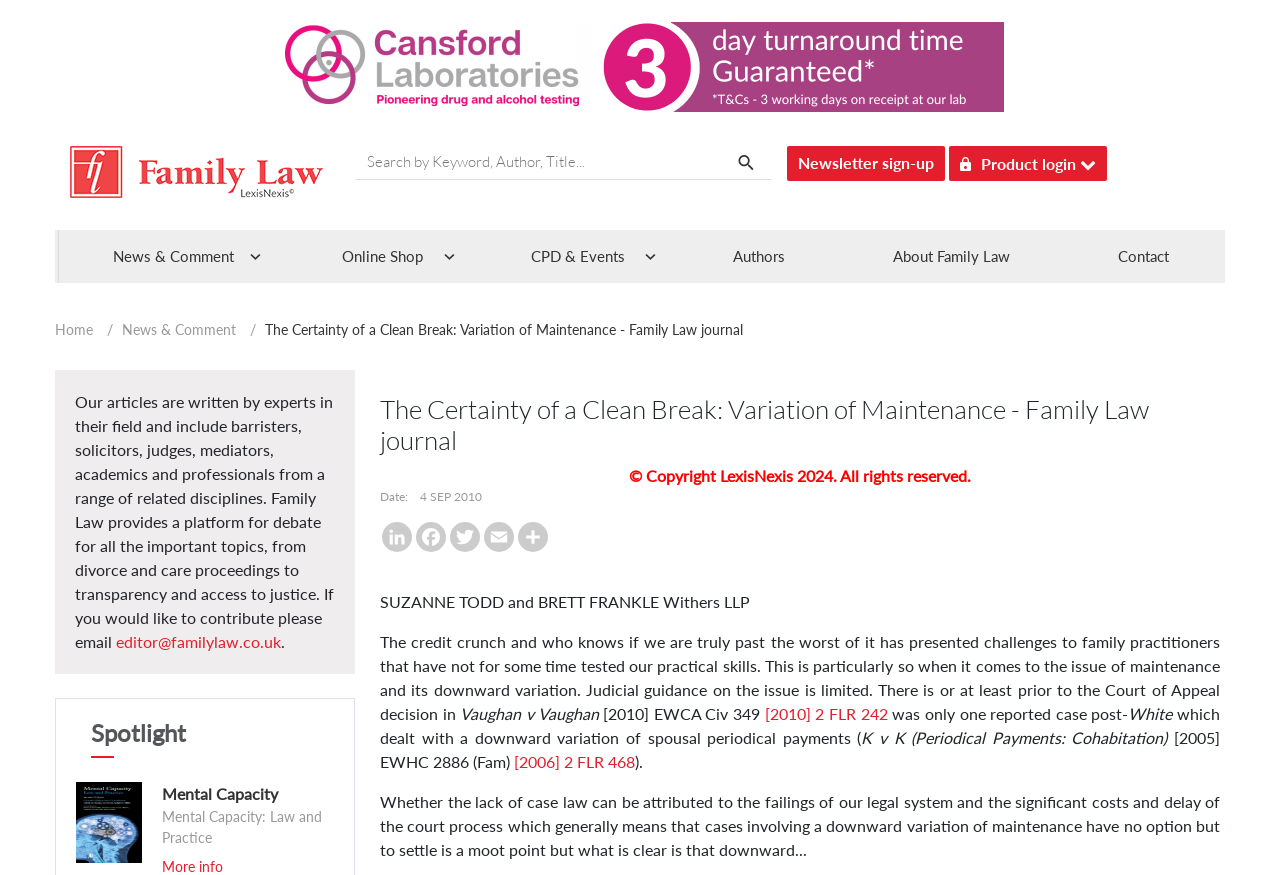Produce a meticulous description of the webpage.

This webpage appears to be an article from a family law journal, with the title "The Certainty of a Clean Break: Variation of Maintenance - Family Law journal" prominently displayed at the top. Below the title, there is an advertisement iframe taking up a significant portion of the top section.

On the left side, there is a navigation menu with links to "Home", "News & Comment", and other sections. Below the navigation menu, there is a search bar where users can search by keyword, author, or title.

The main content of the article is divided into several sections. The first section introduces the topic of family law and the importance of debate on various topics, including divorce and care proceedings. There is also a call to action for contributors to email the editor.

The next section is the main article, which discusses the issue of maintenance and its downward variation in the context of family law. The article cites several court cases, including Vaughan v Vaughan and K v K, and provides analysis and commentary on the topic.

Throughout the article, there are several images, including a picture related to mental capacity law and practice. There are also links to social media platforms, such as LinkedIn, Facebook, and Twitter, as well as a link to share the article.

At the bottom of the page, there is a copyright notice and a date stamp indicating that the article was published on September 4, 2010. There are also links to related articles and resources, including a newsletter sign-up and a product login button.